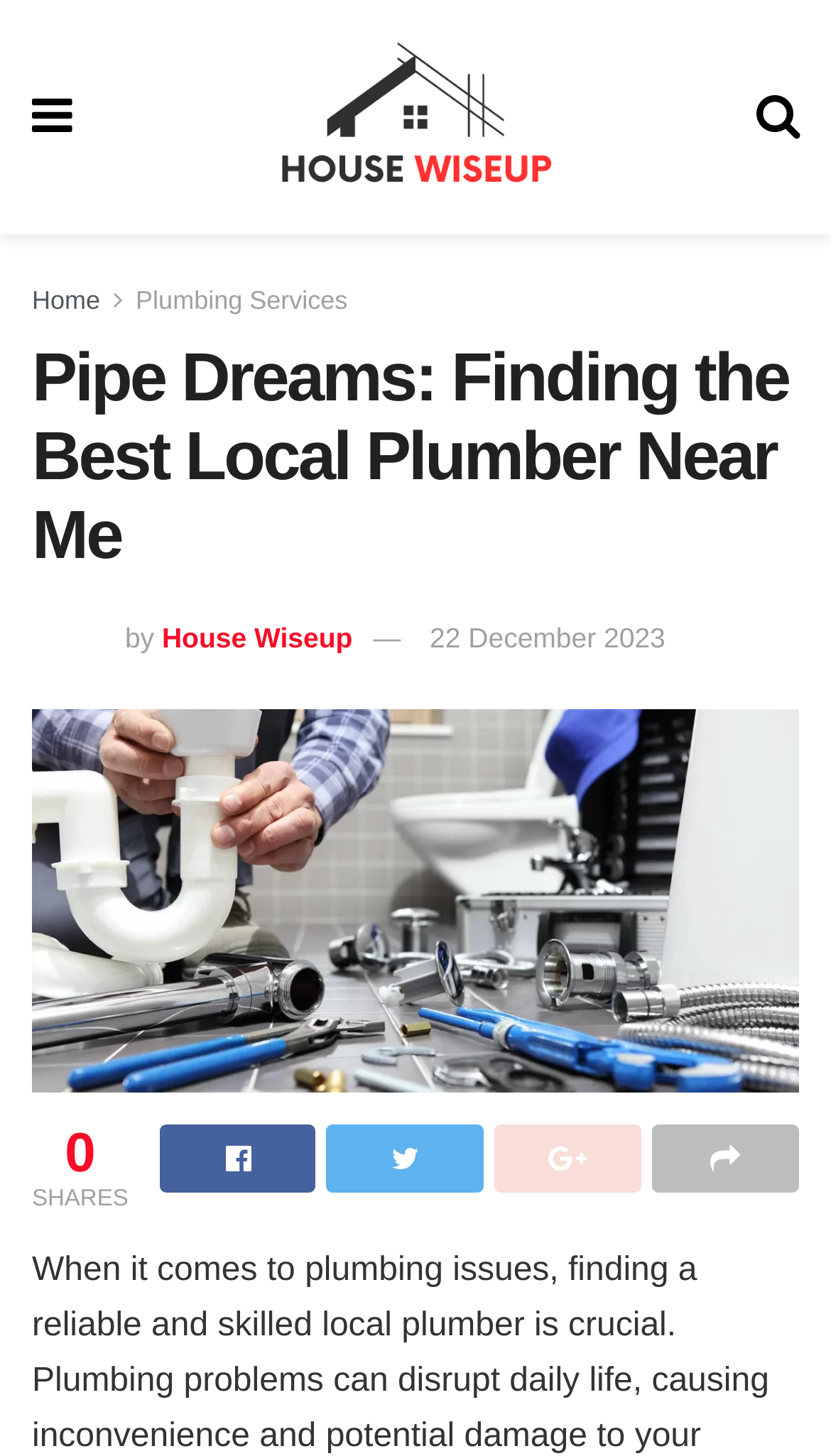What is the date of the article?
Based on the screenshot, respond with a single word or phrase.

22 December 2023